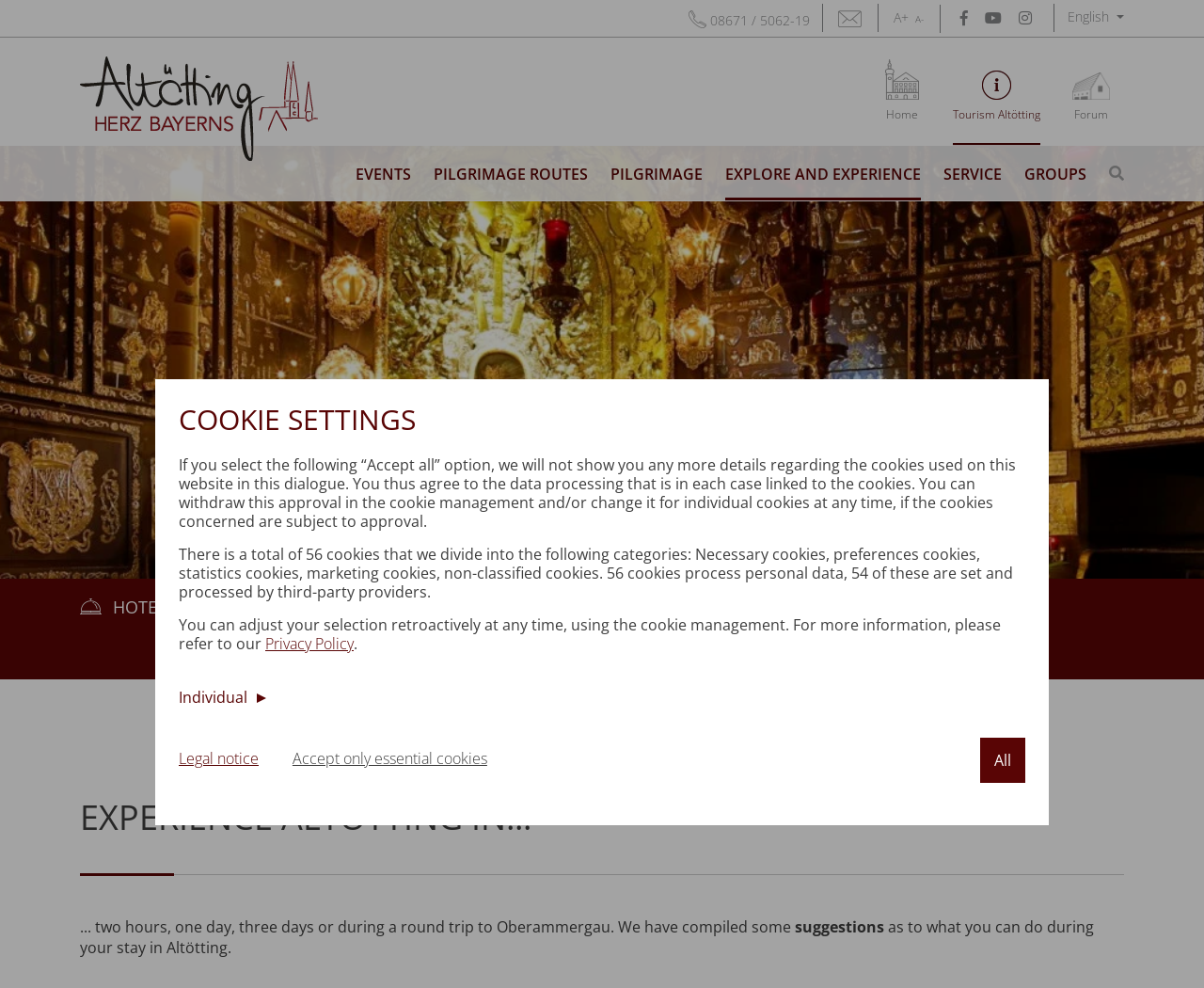Determine the bounding box coordinates of the section I need to click to execute the following instruction: "switch to English". Provide the coordinates as four float numbers between 0 and 1, i.e., [left, top, right, bottom].

None